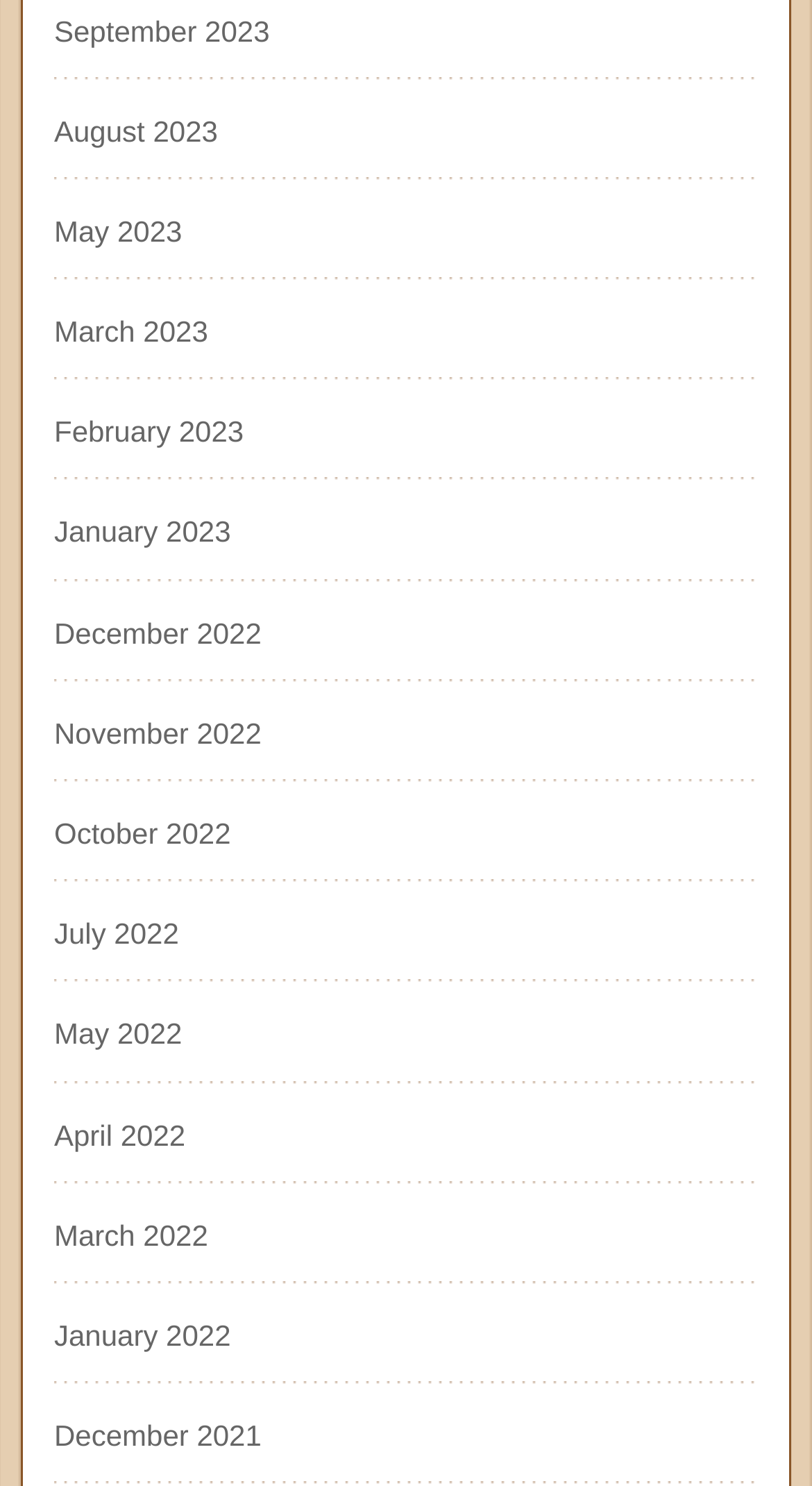Please specify the coordinates of the bounding box for the element that should be clicked to carry out this instruction: "View September 2023". The coordinates must be four float numbers between 0 and 1, formatted as [left, top, right, bottom].

[0.067, 0.009, 0.332, 0.032]